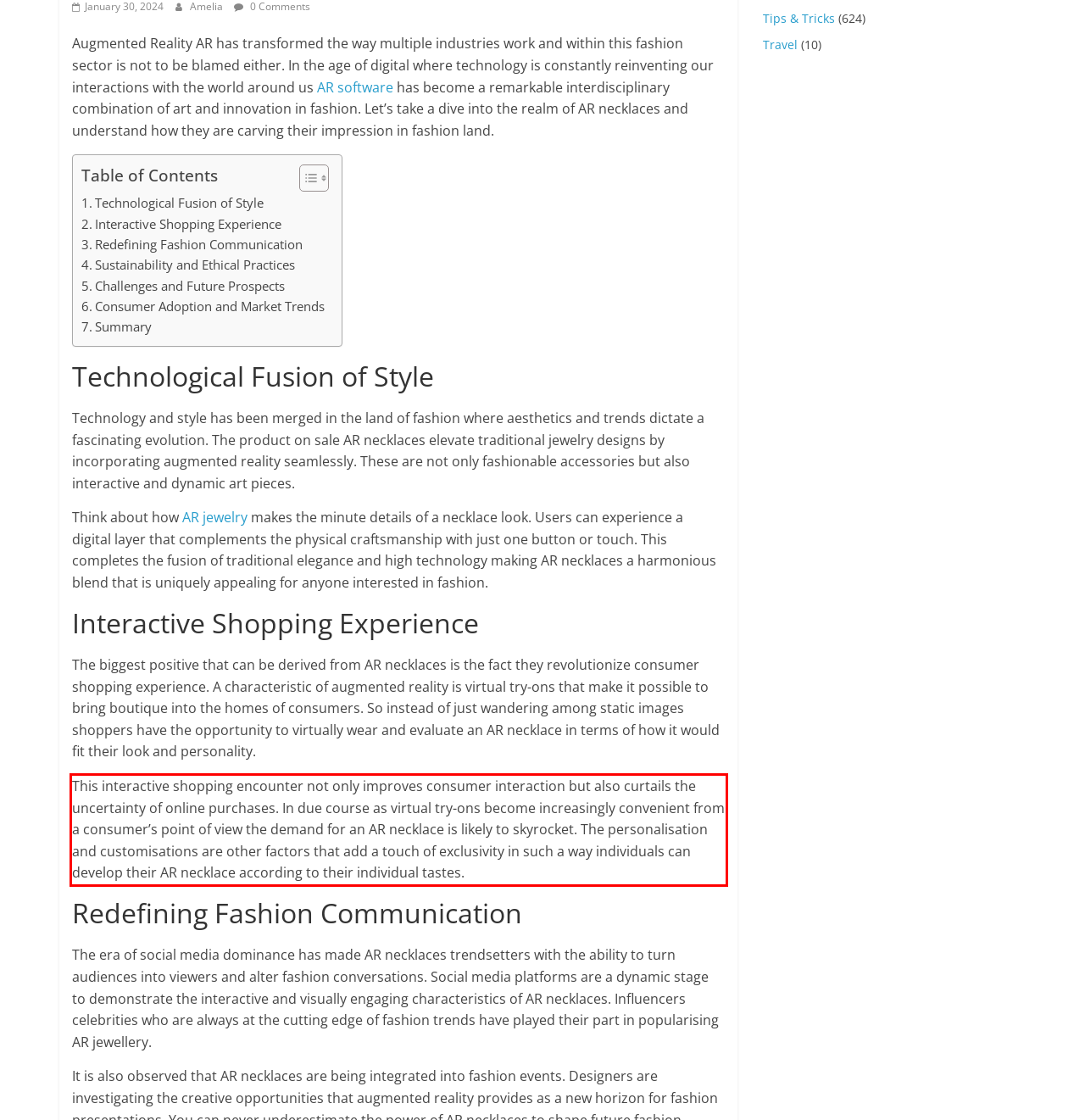Within the provided webpage screenshot, find the red rectangle bounding box and perform OCR to obtain the text content.

This interactive shopping encounter not only improves consumer interaction but also curtails the uncertainty of online purchases. In due course as virtual try-ons become increasingly convenient from a consumer’s point of view the demand for an AR necklace is likely to skyrocket. The personalisation and customisations are other factors that add a touch of exclusivity in such a way individuals can develop their AR necklace according to their individual tastes.